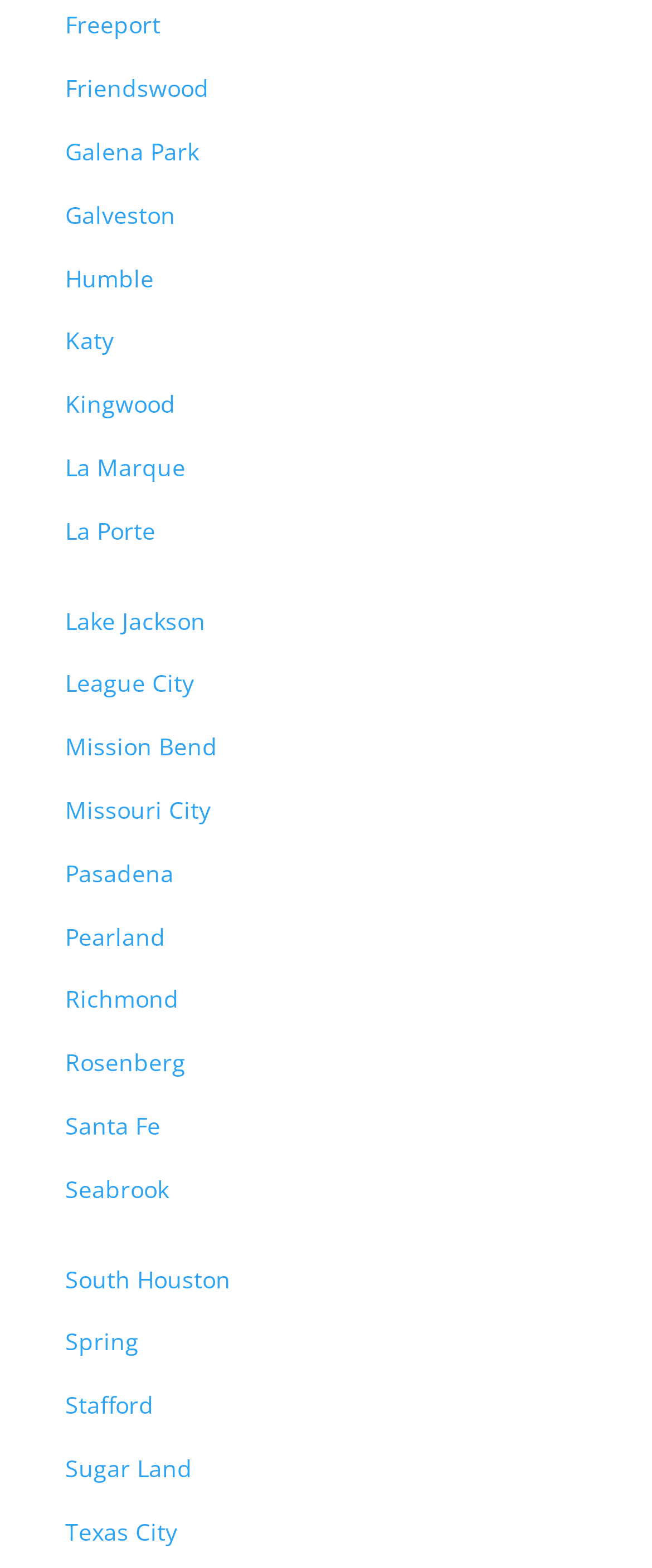What cities are listed on this webpage?
Based on the visual information, provide a detailed and comprehensive answer.

By examining the webpage, I can see a list of links with city names such as Freeport, Friendswood, Galena Park, and many others. This suggests that the webpage is listing multiple cities.